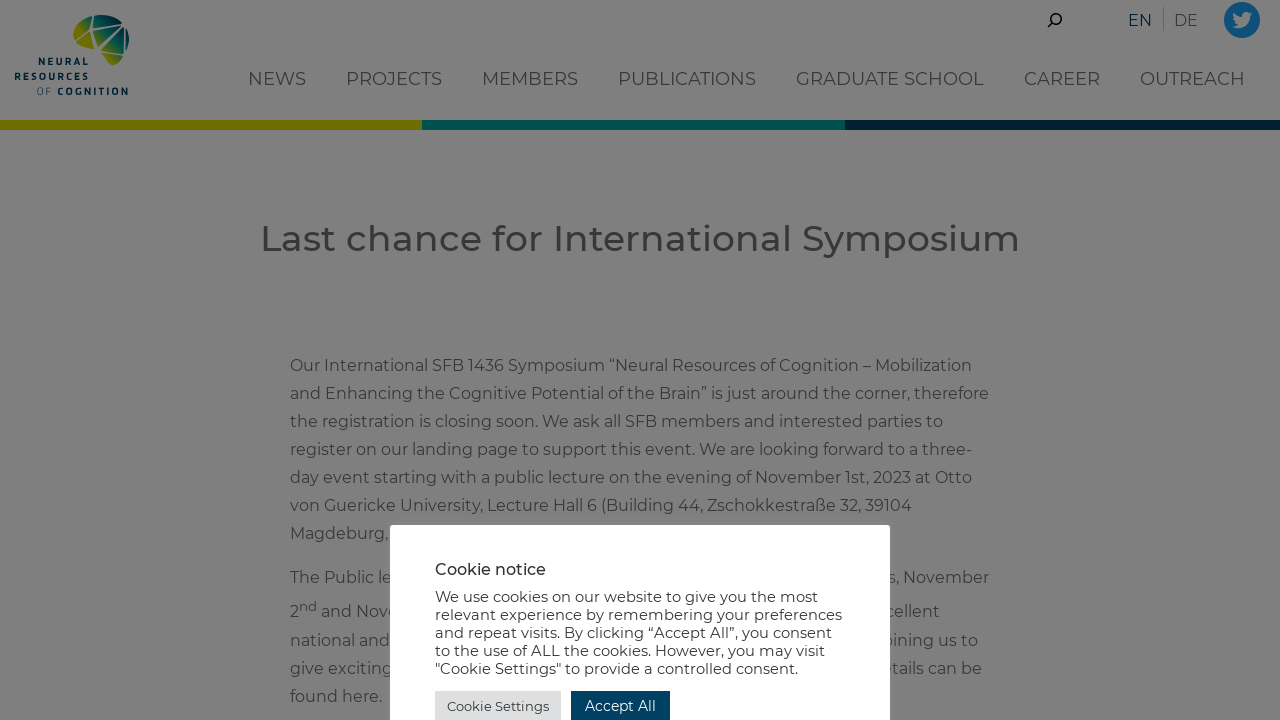Please identify the bounding box coordinates of the element that needs to be clicked to perform the following instruction: "Register for the International Symposium".

[0.012, 0.021, 0.129, 0.132]